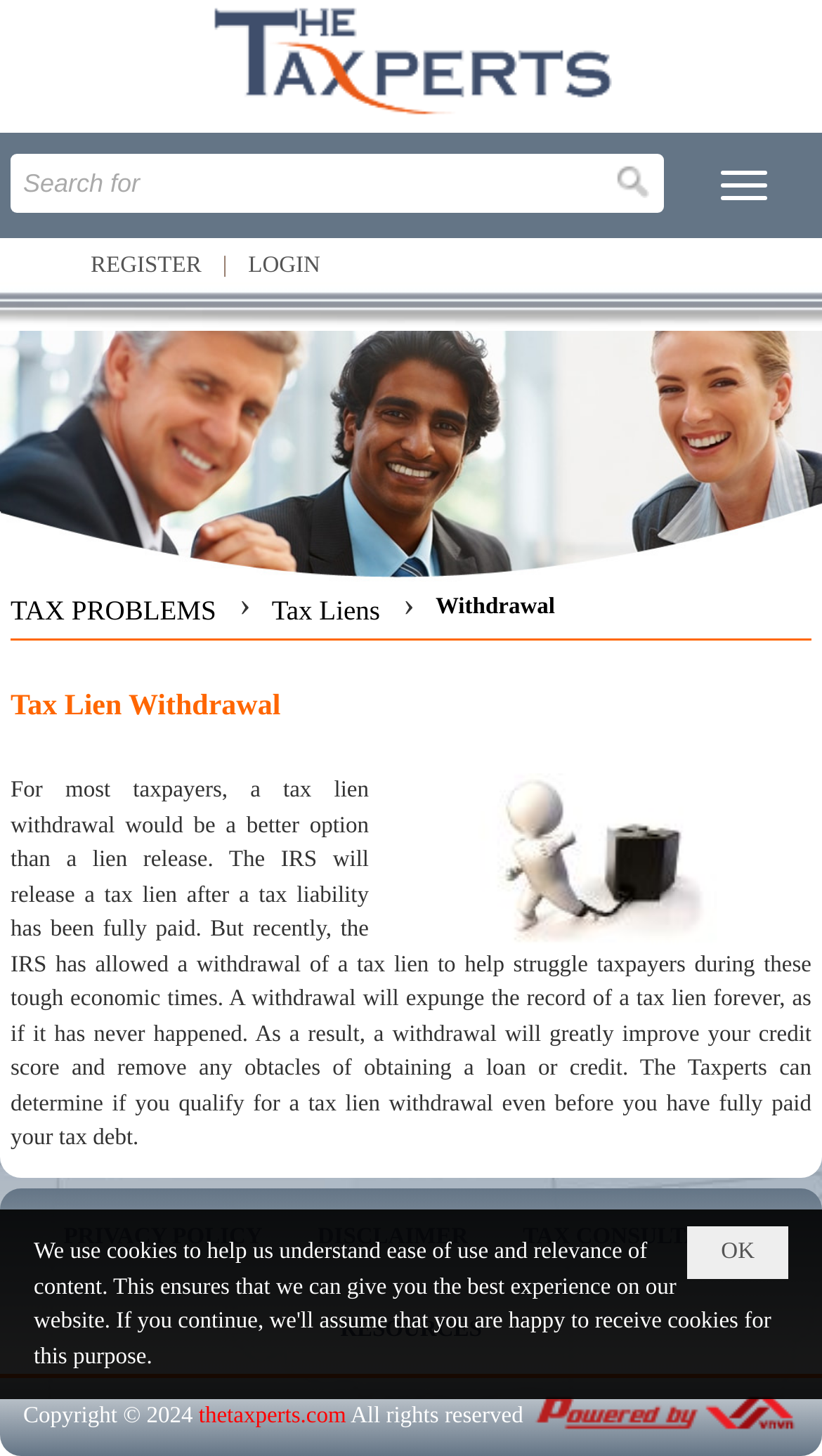Reply to the question with a brief word or phrase: What is the name of the company?

The Taxperts